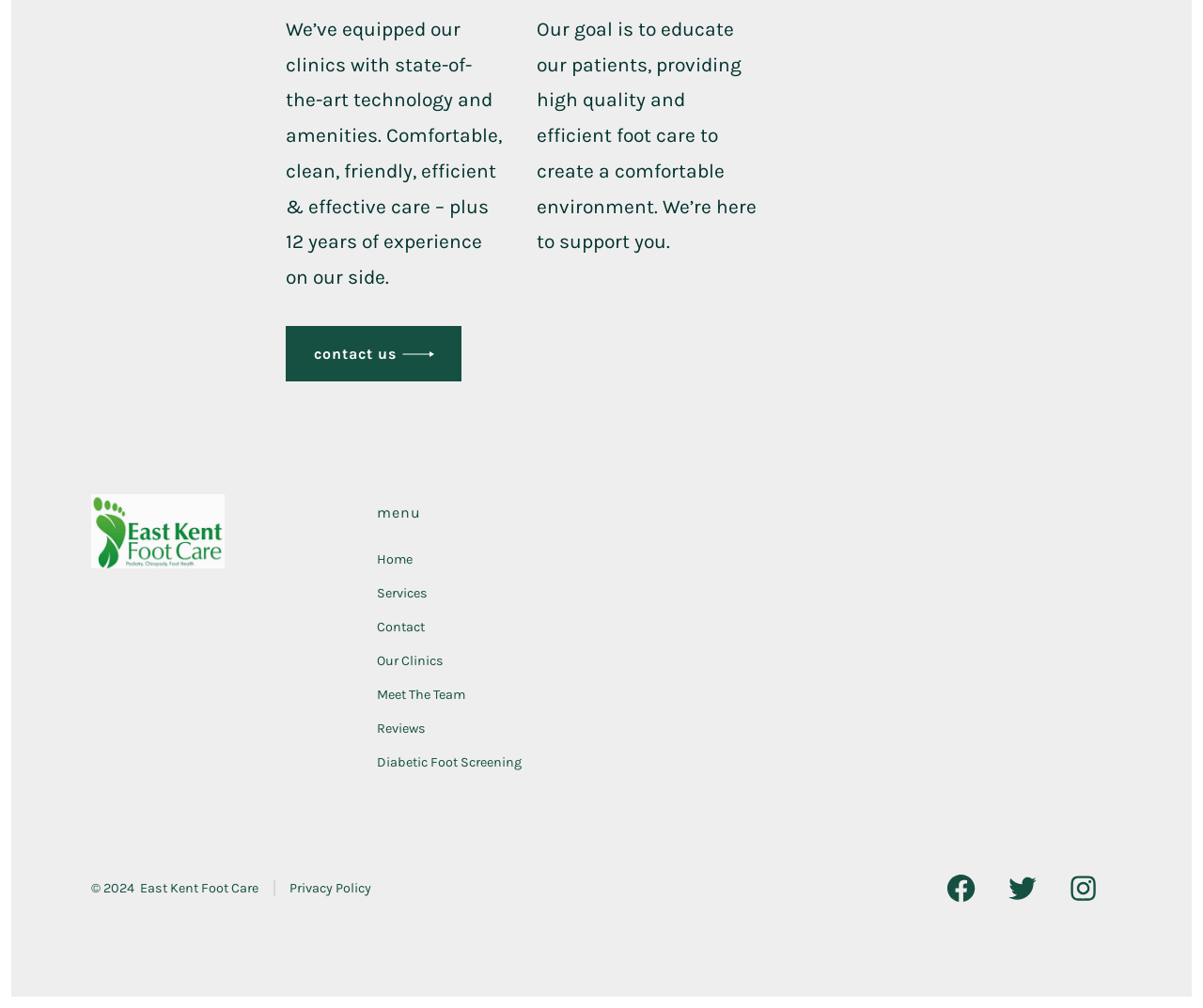Provide the bounding box coordinates of the HTML element this sentence describes: "Services". The bounding box coordinates consist of four float numbers between 0 and 1, i.e., [left, top, right, bottom].

[0.313, 0.58, 0.356, 0.596]